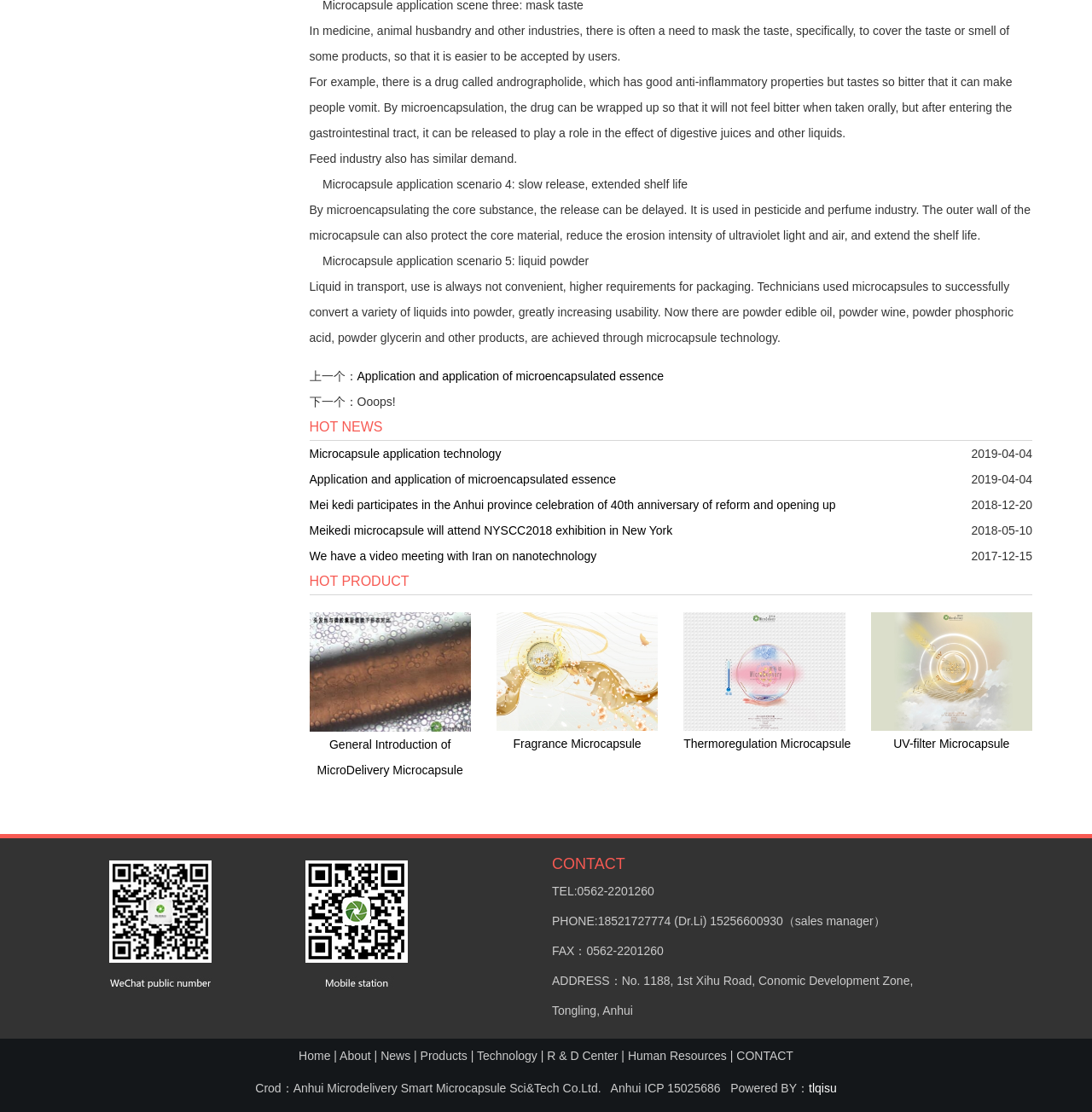Locate the bounding box coordinates of the area where you should click to accomplish the instruction: "Read about the effects of collagen peptides on hair".

None